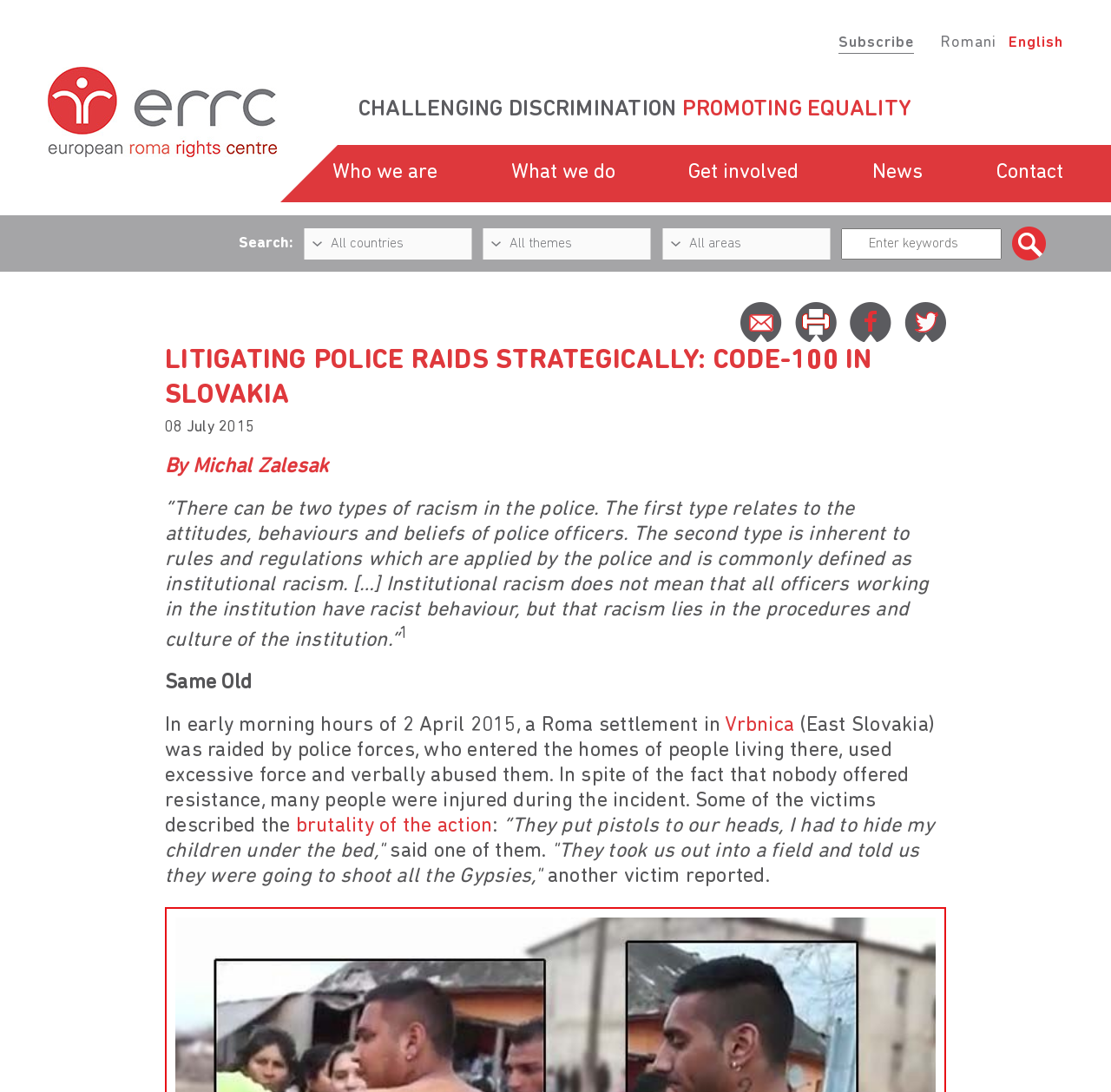Generate the text content of the main heading of the webpage.

LITIGATING POLICE RAIDS STRATEGICALLY: CODE-100 IN SLOVAKIA